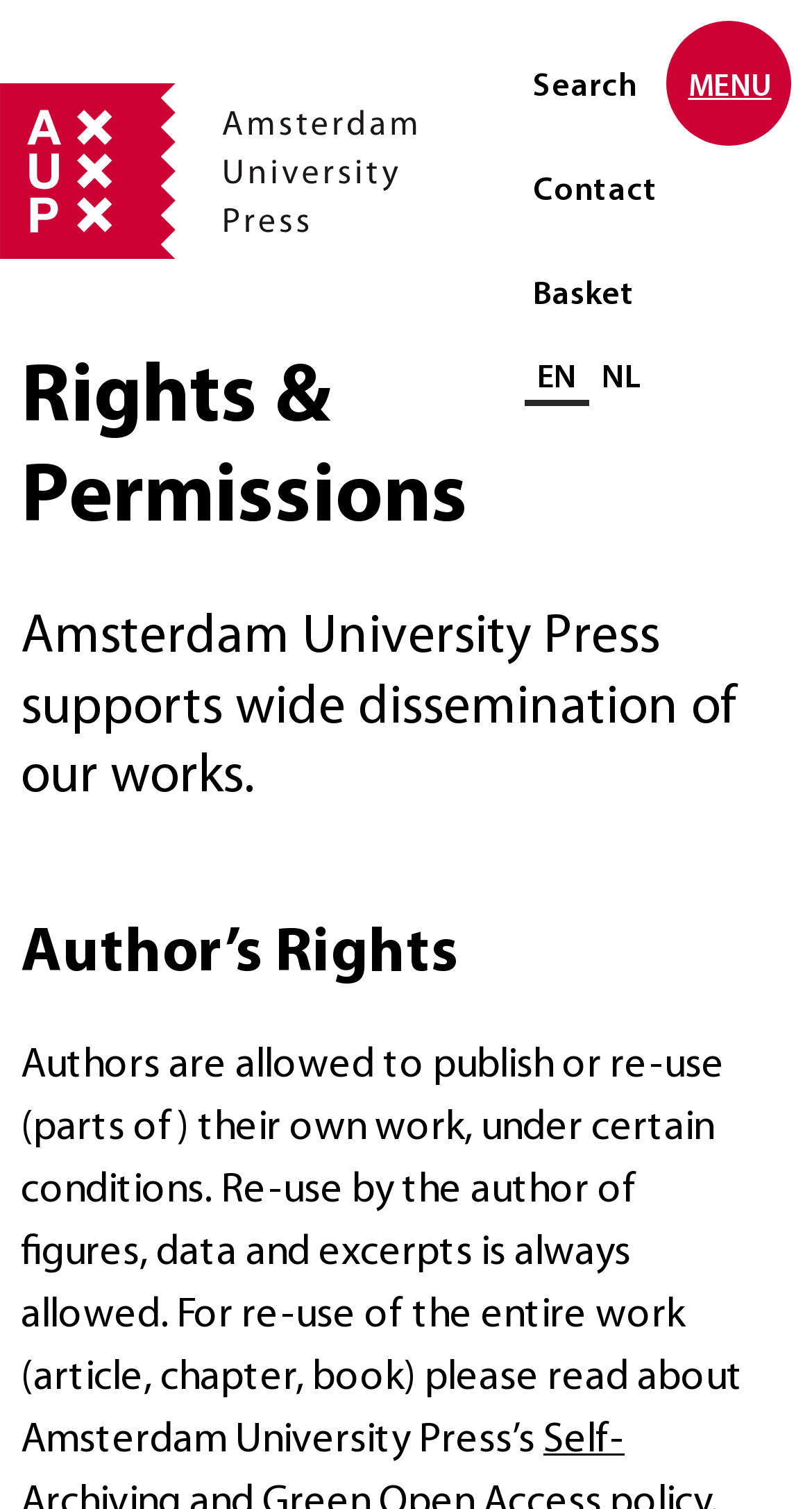Using the format (top-left x, top-left y, bottom-right x, bottom-right y), provide the bounding box coordinates for the described UI element. All values should be floating point numbers between 0 and 1: parent_node: Search title="Amsterdam University Press"

[0.0, 0.028, 0.513, 0.204]